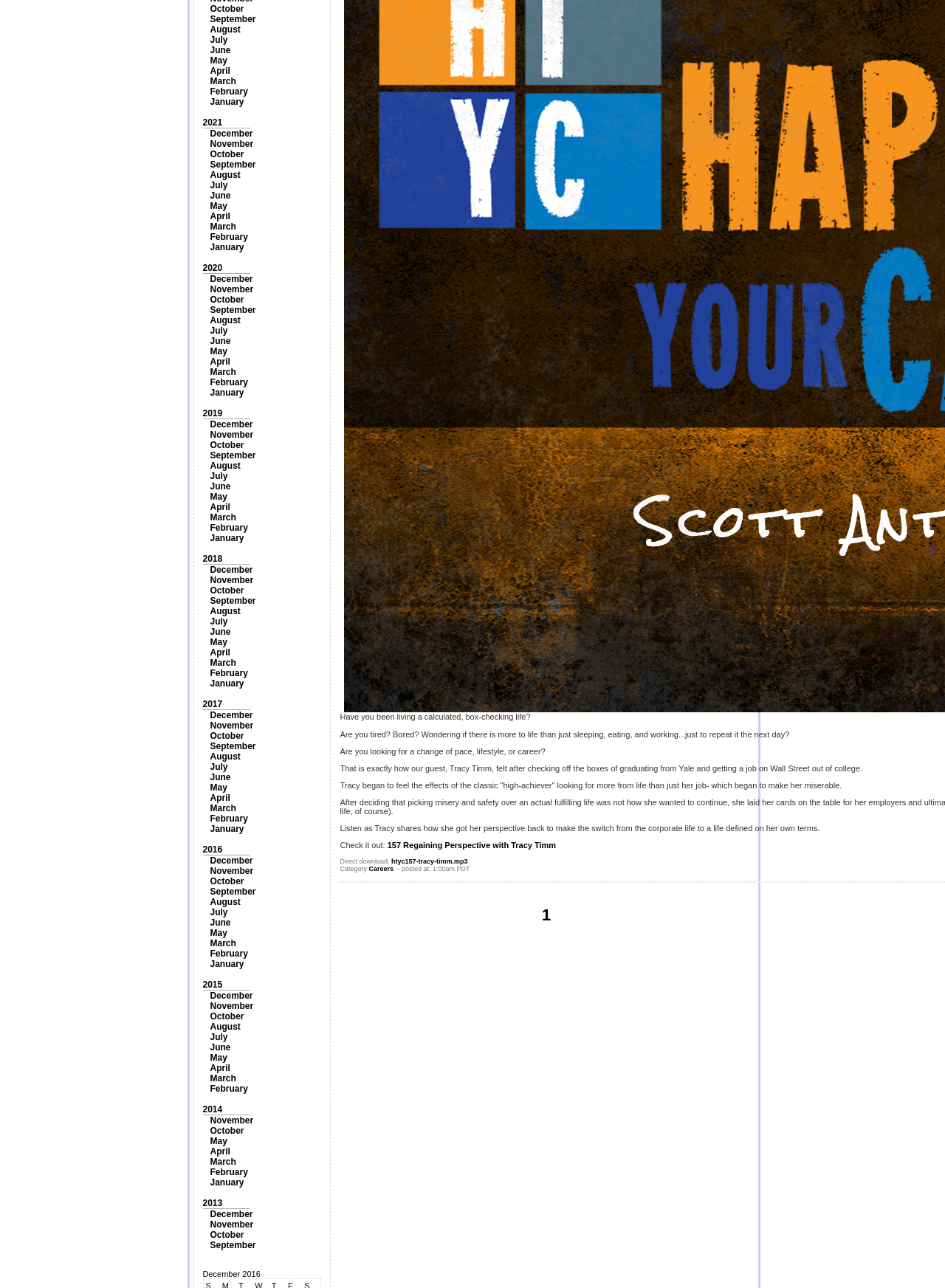Bounding box coordinates are specified in the format (top-left x, top-left y, bottom-right x, bottom-right y). All values are floating point numbers bounded between 0 and 1. Please provide the bounding box coordinate of the region this sentence describes: January

[0.222, 0.744, 0.258, 0.752]